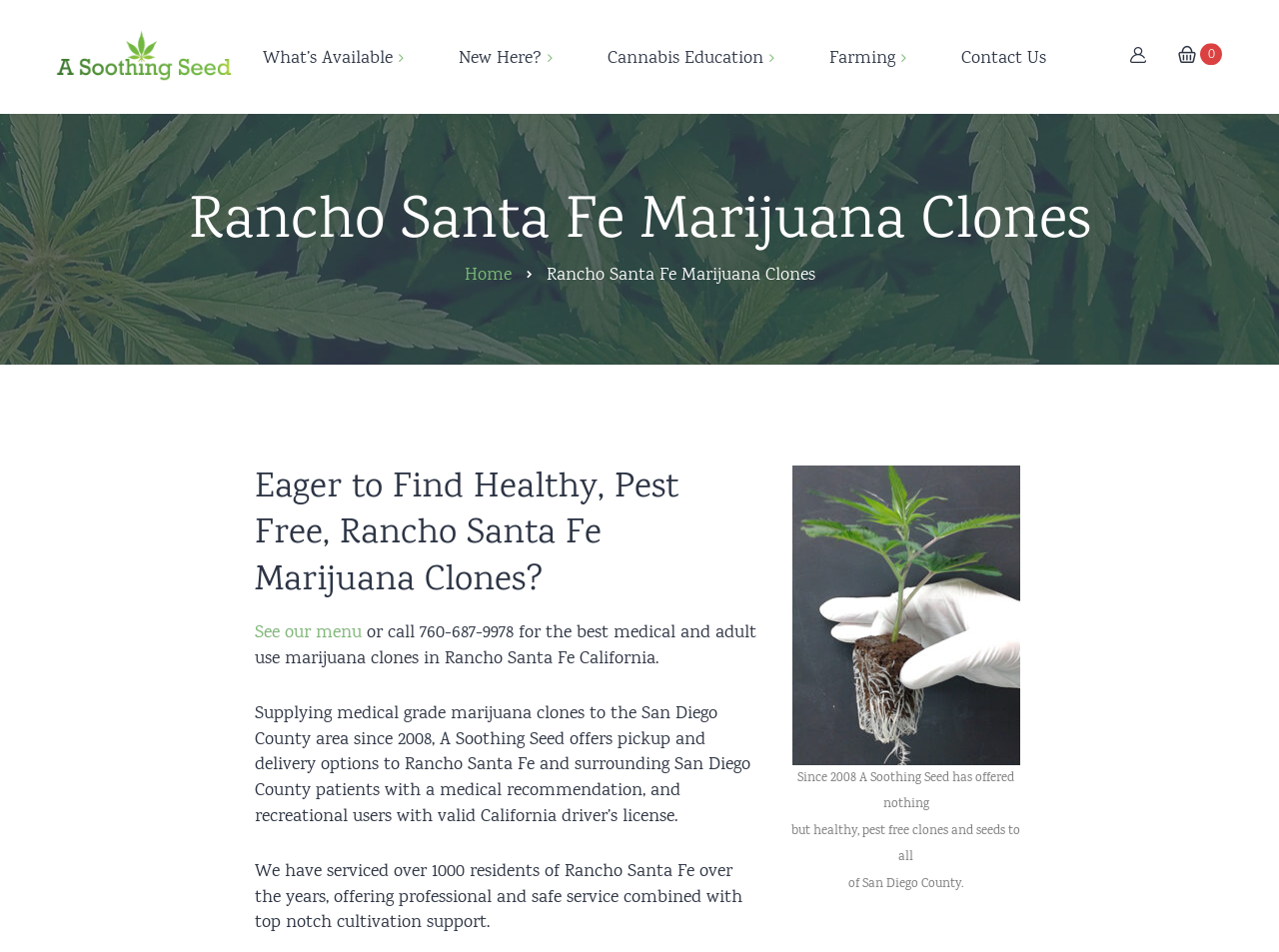Can you find the bounding box coordinates of the area I should click to execute the following instruction: "See the menu"?

[0.199, 0.652, 0.283, 0.679]